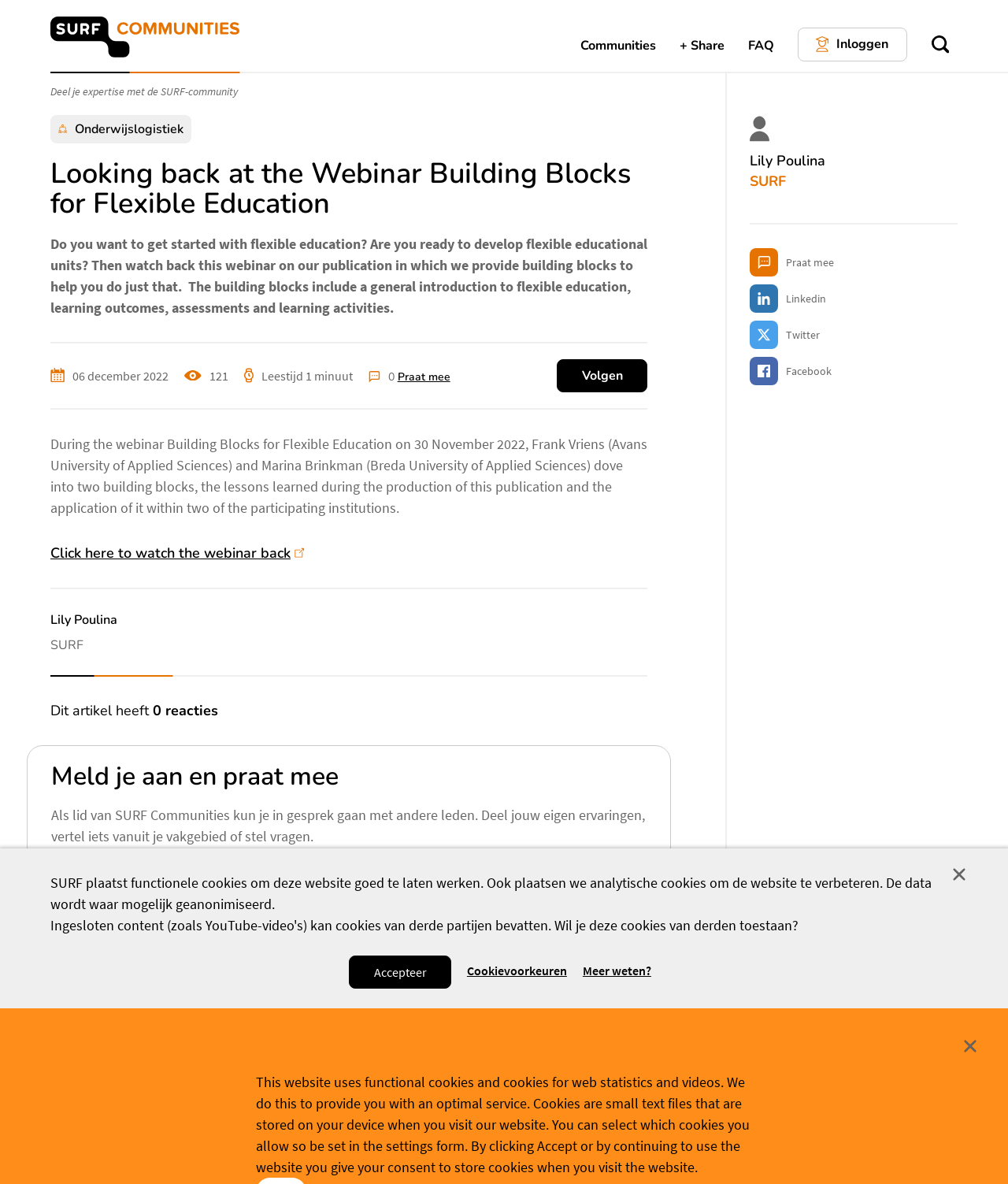Provide the bounding box coordinates of the HTML element this sentence describes: "SURF Communities homepage"". The bounding box coordinates consist of four float numbers between 0 and 1, i.e., [left, top, right, bottom].

[0.05, 0.0, 0.238, 0.062]